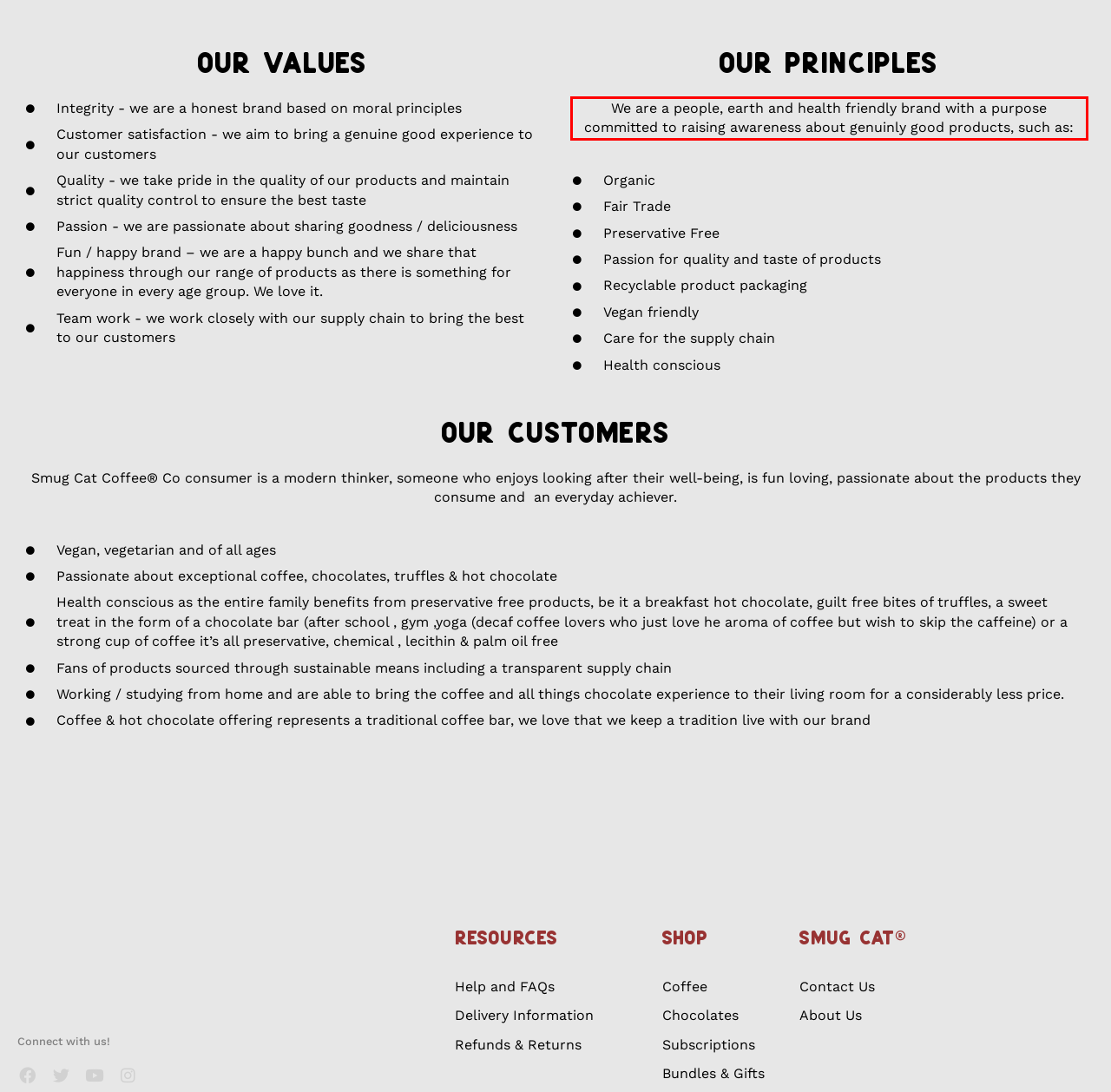Within the provided webpage screenshot, find the red rectangle bounding box and perform OCR to obtain the text content.

We are a people, earth and health friendly brand with a purpose committed to raising awareness about genuinly good products, such as: